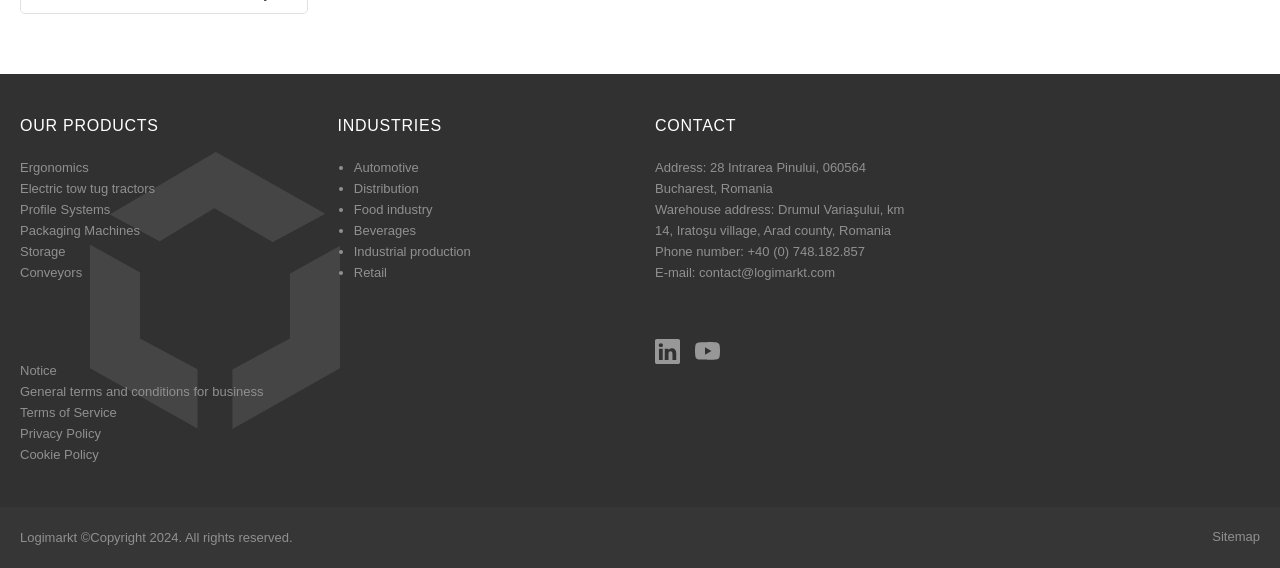Point out the bounding box coordinates of the section to click in order to follow this instruction: "View Storage".

[0.016, 0.429, 0.051, 0.456]